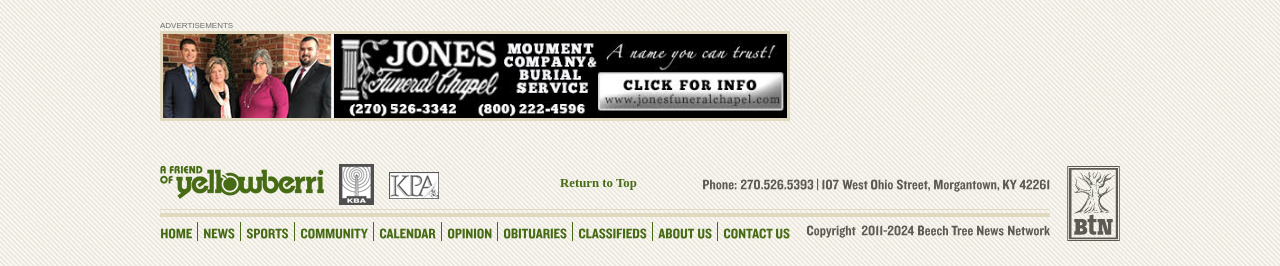Find the bounding box coordinates of the area to click in order to follow the instruction: "Click the 'Contact Us' link".

None